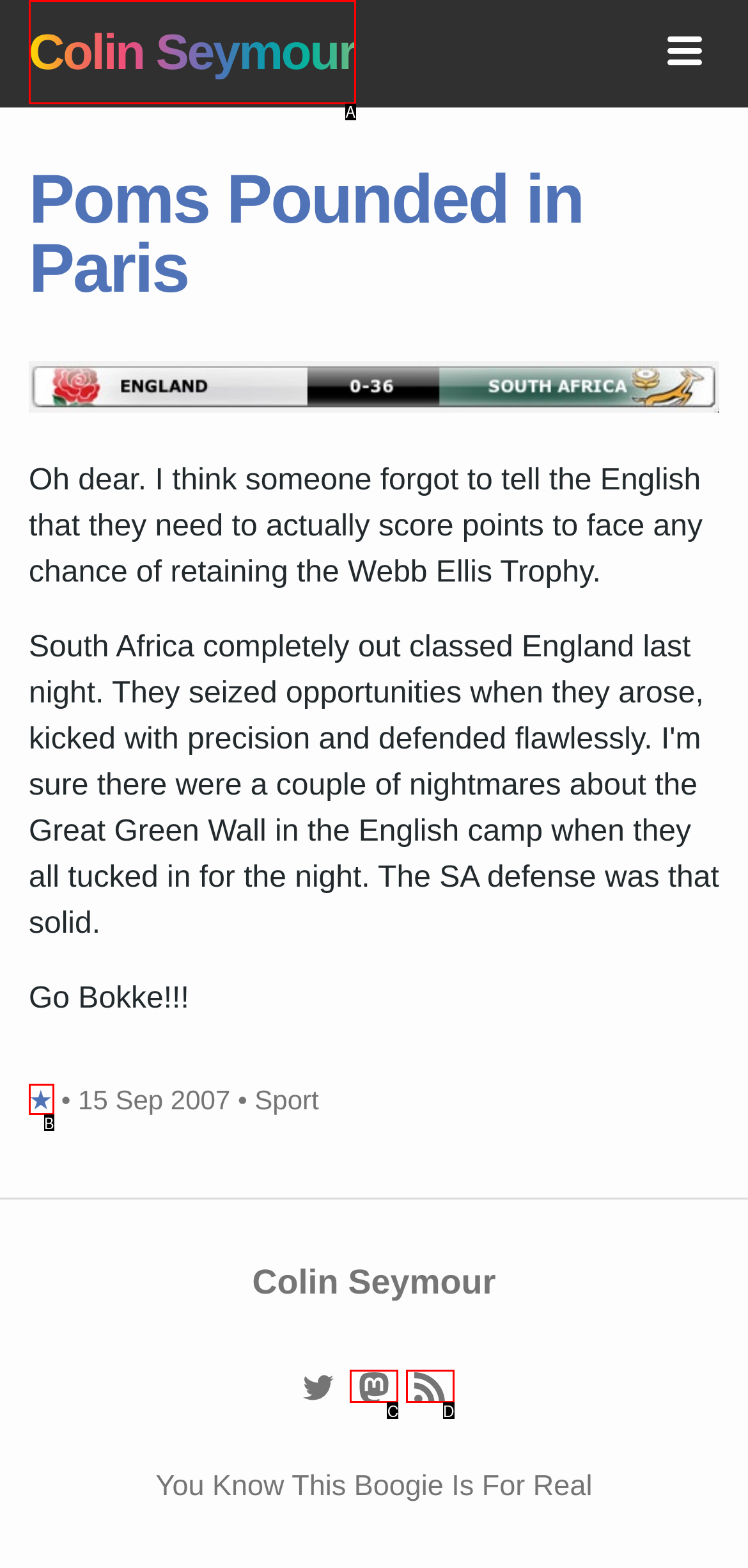Identify the letter of the UI element that corresponds to: Atom Feed
Respond with the letter of the option directly.

D